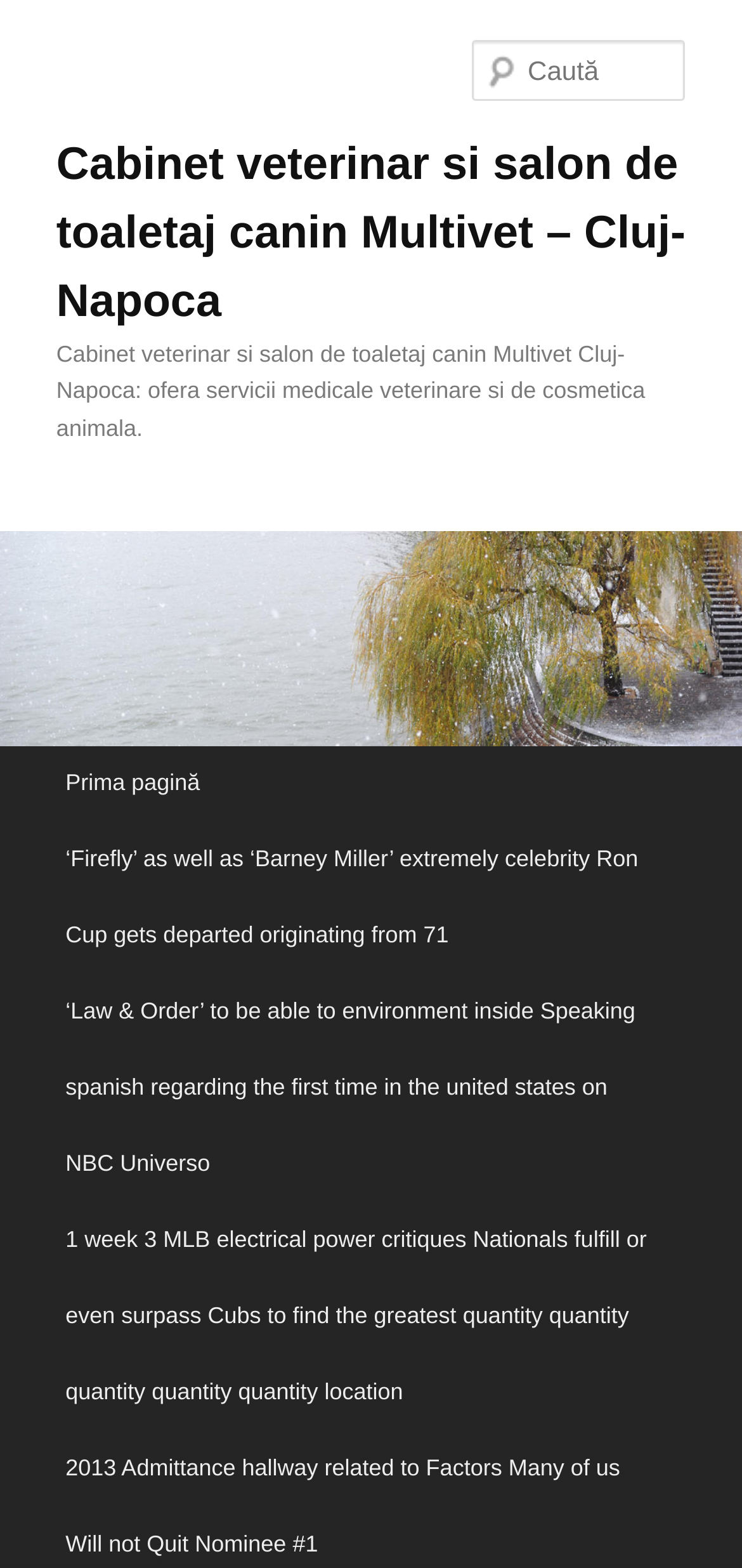What is the name of the veterinary cabinet?
Kindly offer a comprehensive and detailed response to the question.

I found the answer by looking at the first heading element on the webpage, which contains the text 'Cabinet veterinar si salon de toaletaj canin Multivet – Cluj-Napoca'. This suggests that the webpage is related to a veterinary cabinet with this name.